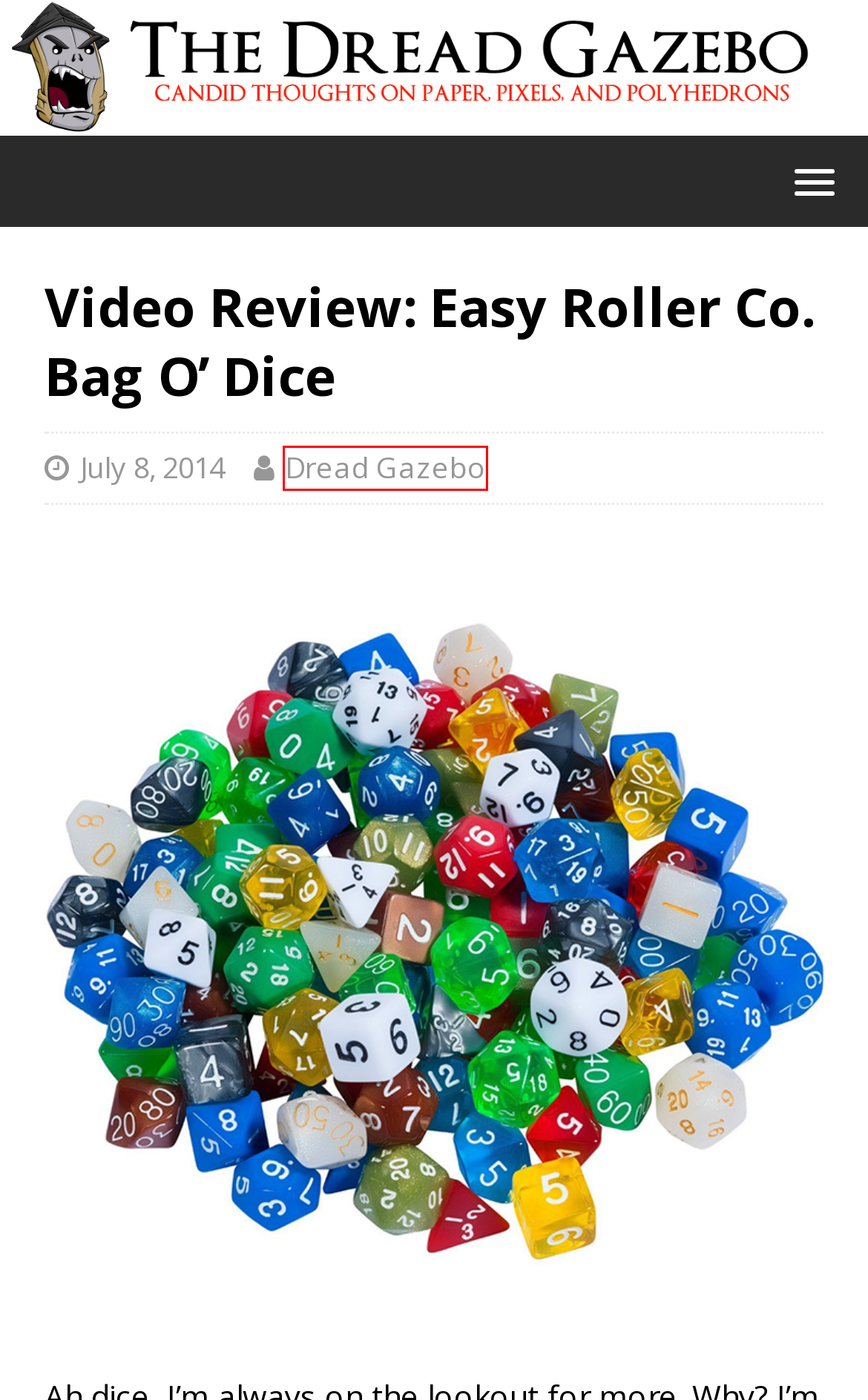Provided is a screenshot of a webpage with a red bounding box around an element. Select the most accurate webpage description for the page that appears after clicking the highlighted element. Here are the candidates:
A. Monster Reveal: The Umber Hulk – The Dread Gazebo
B. Dread Gazebo – The Dread Gazebo
C. dnd – The Dread Gazebo
D. Castle Dice Review – The Dread Gazebo
E. July 2014 – The Dread Gazebo
F. The Dread Gazebo – Candid Thoughts On Cardboard, Dice, and Pixels.
G. Review: Tales from the Yawning Portal – The Dread Gazebo
H. Of Dice and Men – The Dread Gazebo

B